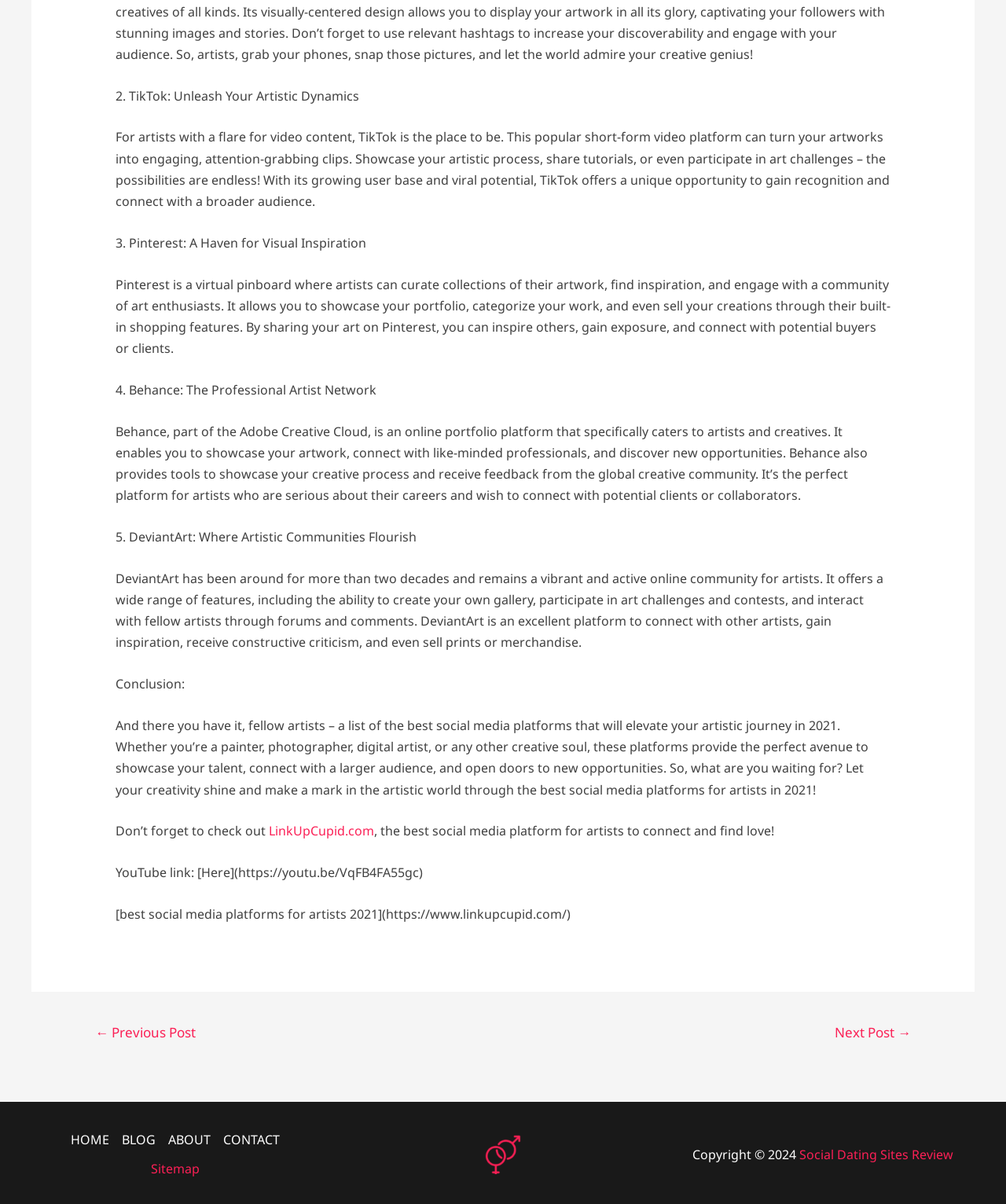Based on the element description Social Dating Sites Review, identify the bounding box coordinates for the UI element. The coordinates should be in the format (top-left x, top-left y, bottom-right x, bottom-right y) and within the 0 to 1 range.

[0.794, 0.952, 0.947, 0.966]